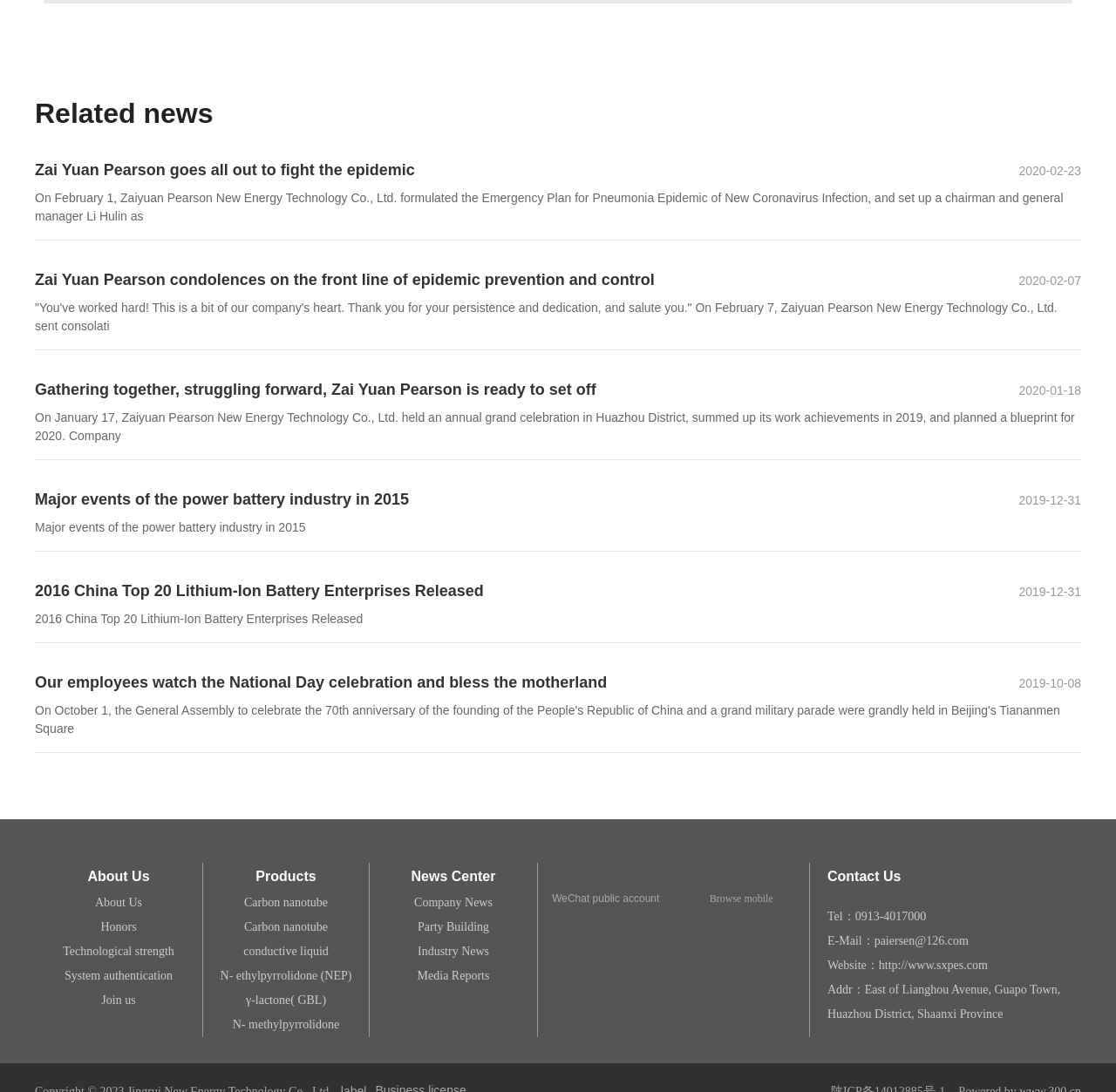Answer the question with a brief word or phrase:
What is the company's email address?

paiersen@126.com